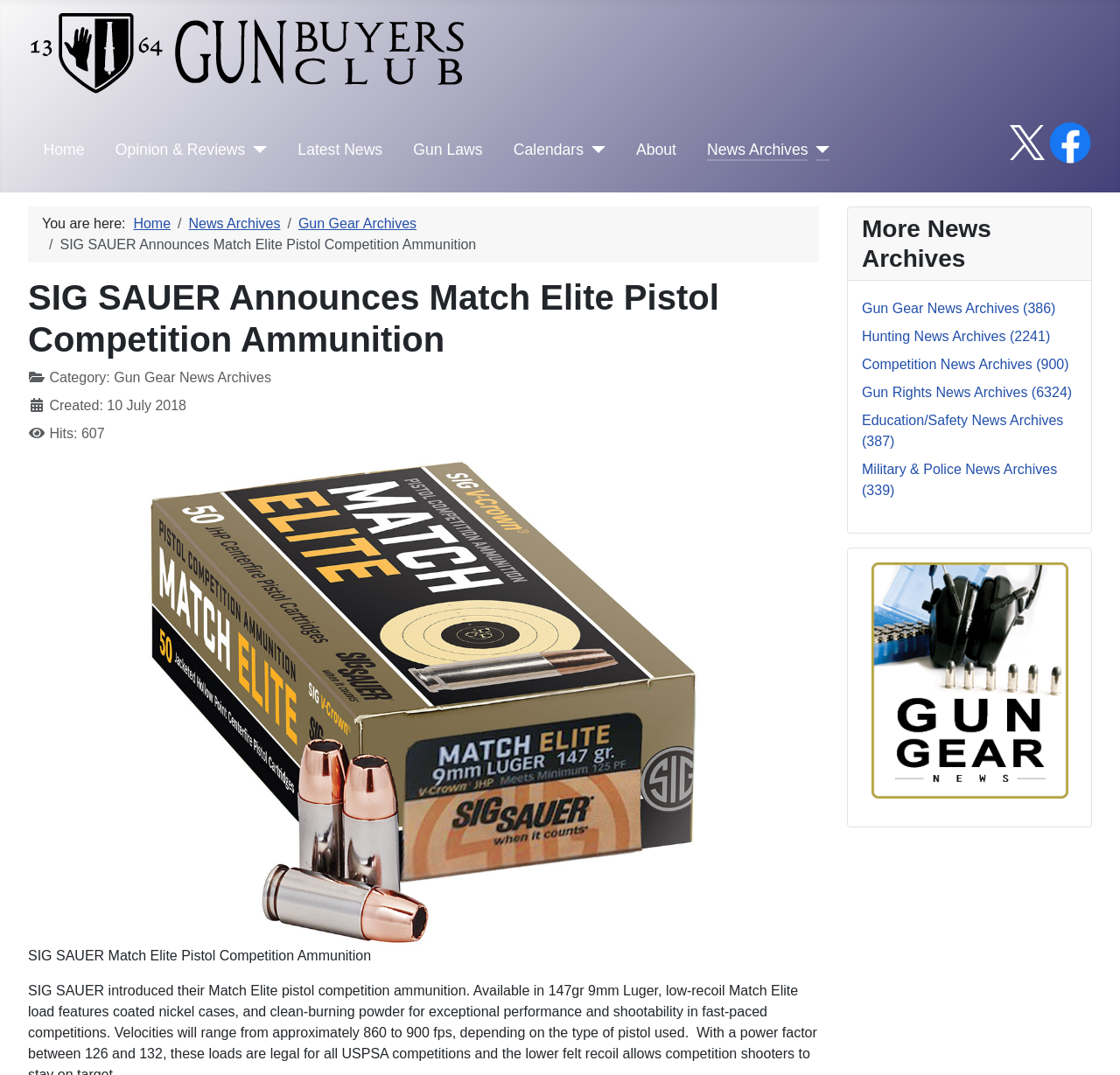Please determine the bounding box coordinates of the element to click in order to execute the following instruction: "View Opinion & Reviews". The coordinates should be four float numbers between 0 and 1, specified as [left, top, right, bottom].

[0.103, 0.128, 0.219, 0.15]